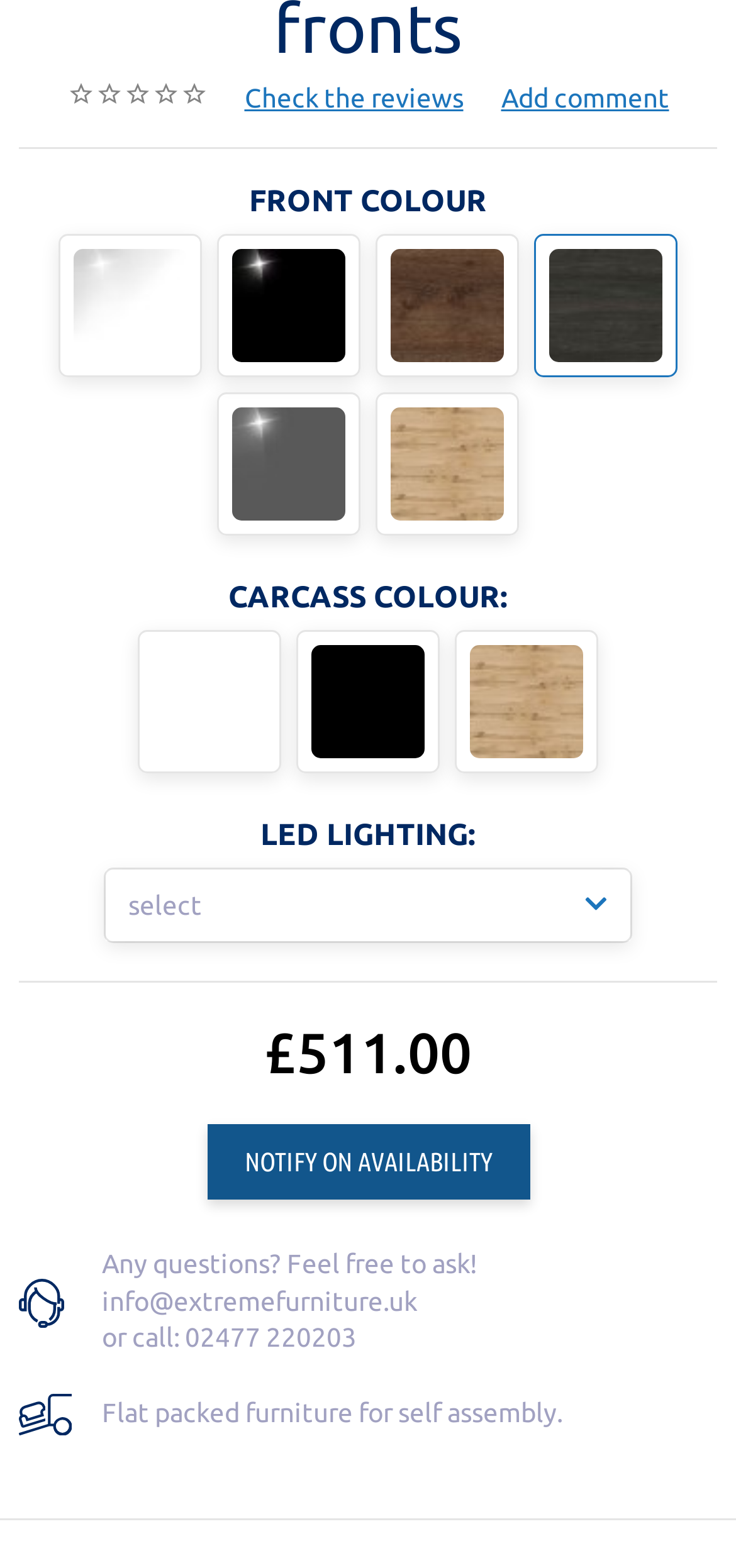Please find the bounding box coordinates of the element's region to be clicked to carry out this instruction: "Check the reviews".

[0.332, 0.051, 0.629, 0.076]